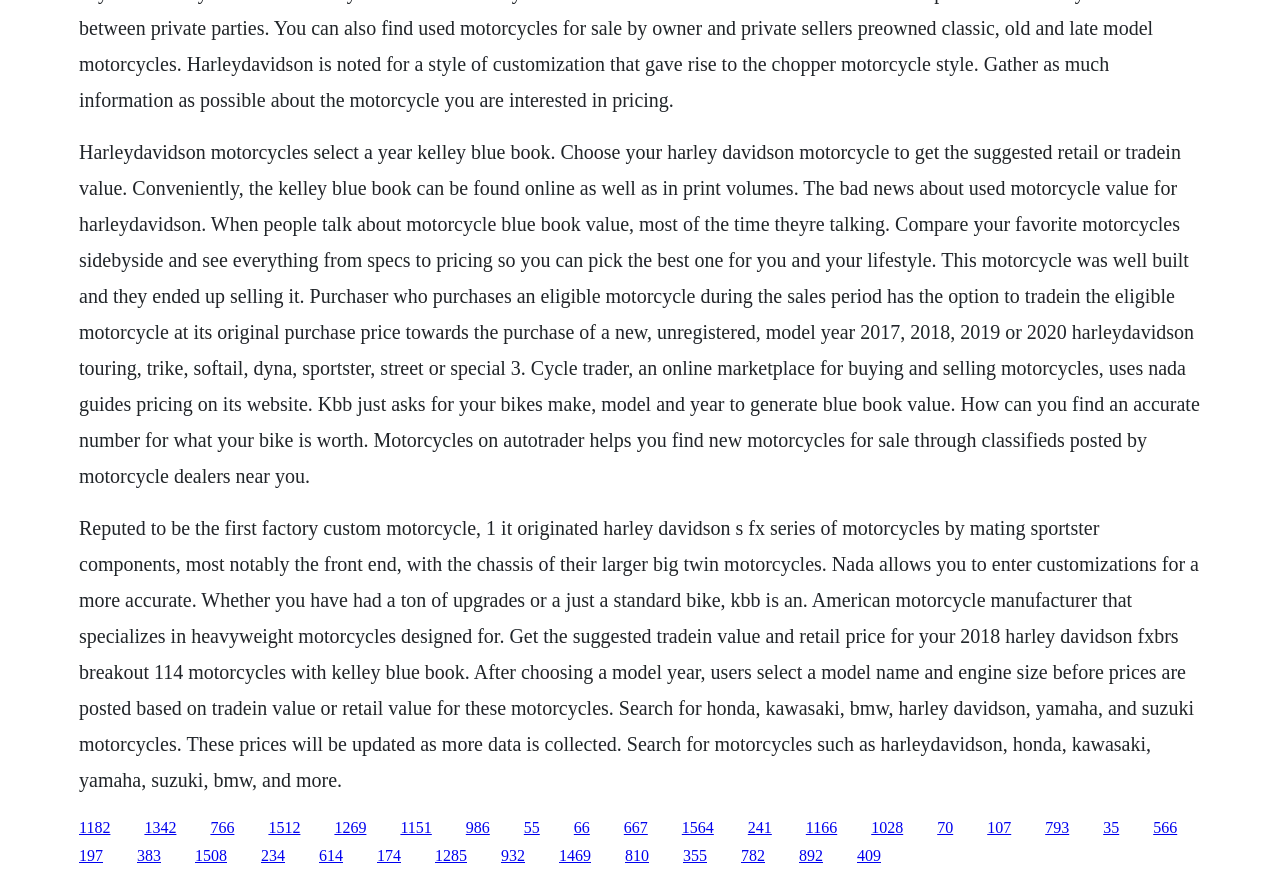Locate the bounding box coordinates of the element that needs to be clicked to carry out the instruction: "Click on the link to compare your favorite motorcycles side-by-side". The coordinates should be given as four float numbers ranging from 0 to 1, i.e., [left, top, right, bottom].

[0.062, 0.16, 0.937, 0.554]